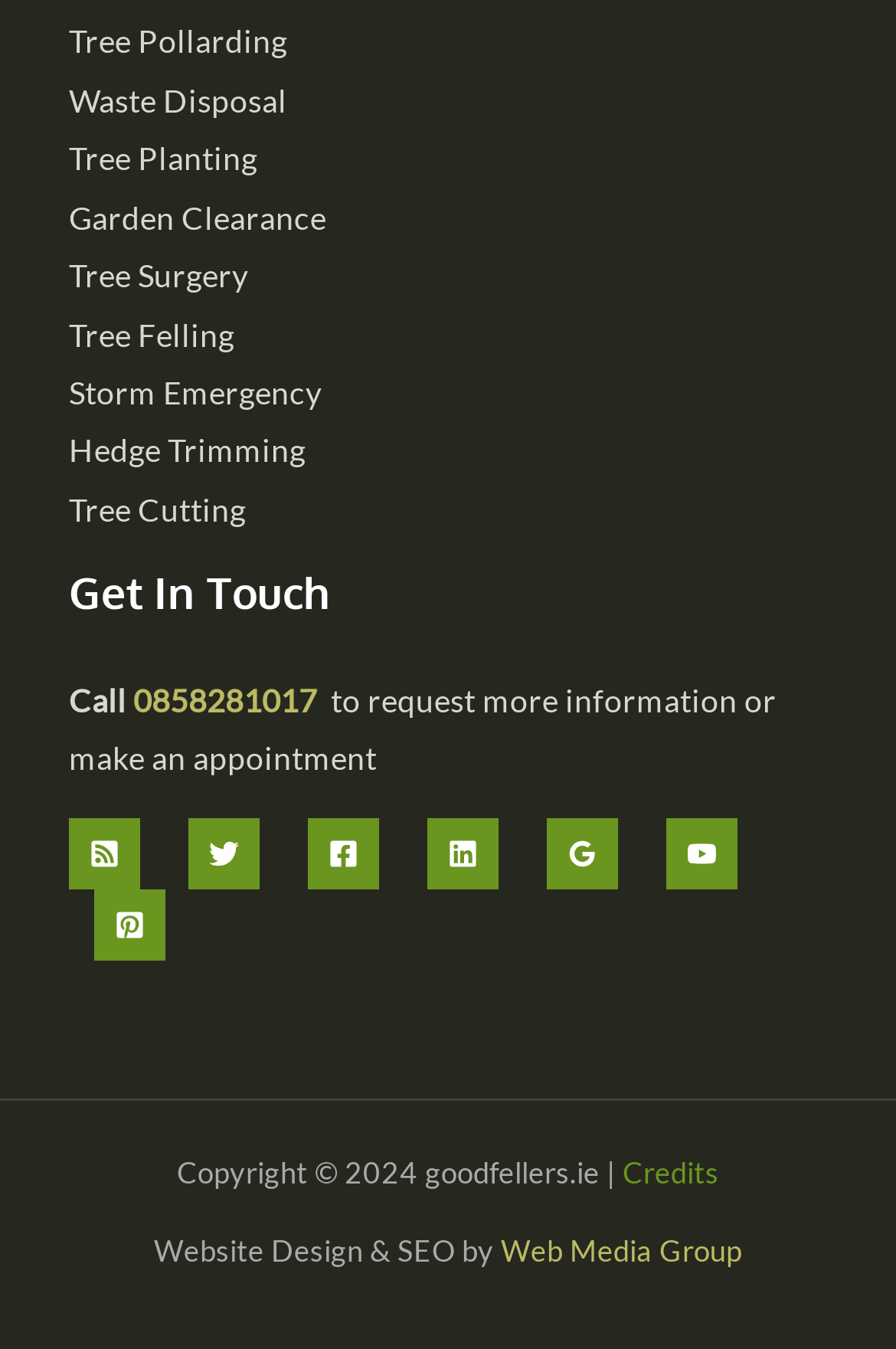Find the coordinates for the bounding box of the element with this description: "Web Media Group".

[0.559, 0.913, 0.828, 0.941]